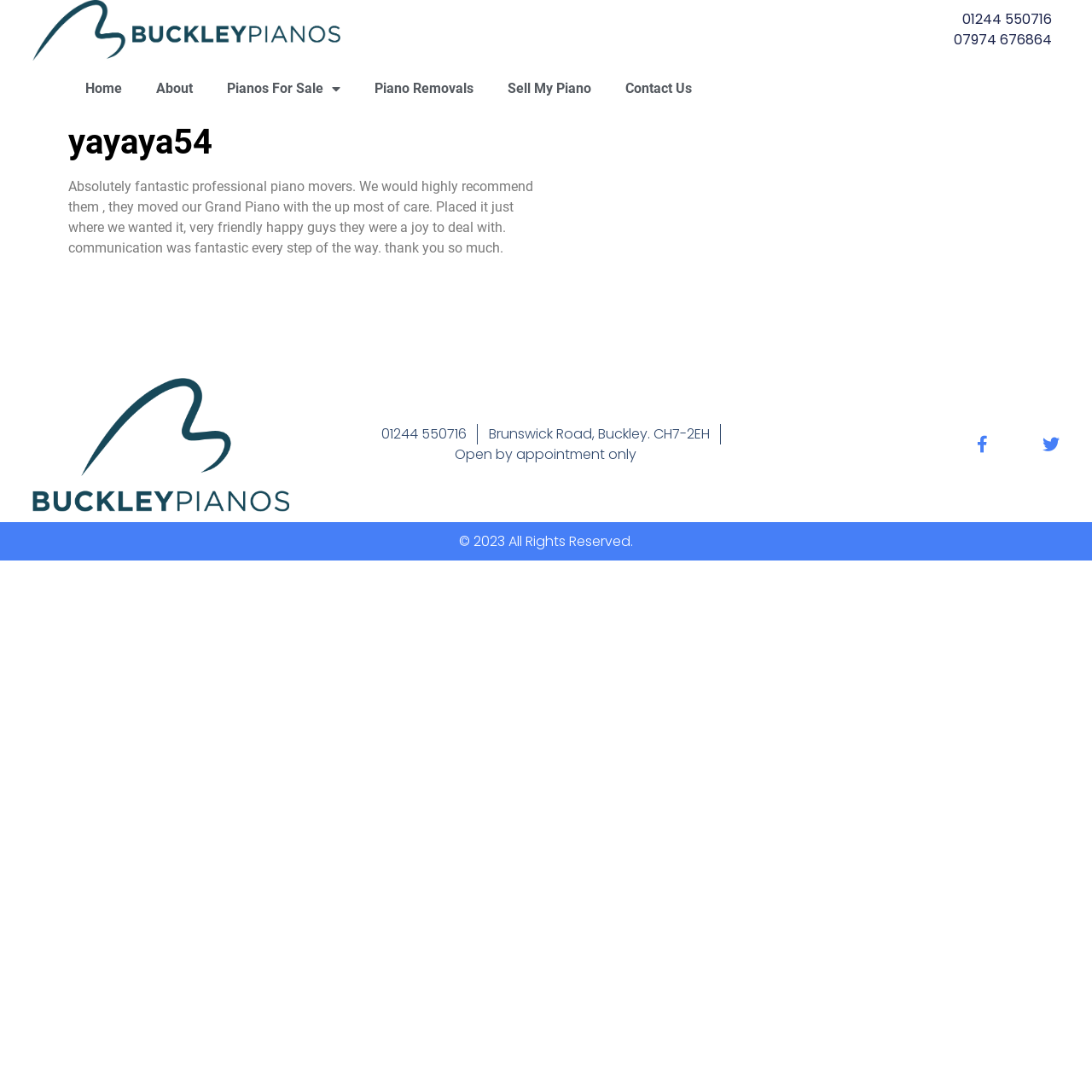Please specify the coordinates of the bounding box for the element that should be clicked to carry out this instruction: "call the phone number 01244 550716". The coordinates must be four float numbers between 0 and 1, formatted as [left, top, right, bottom].

[0.881, 0.009, 0.963, 0.027]